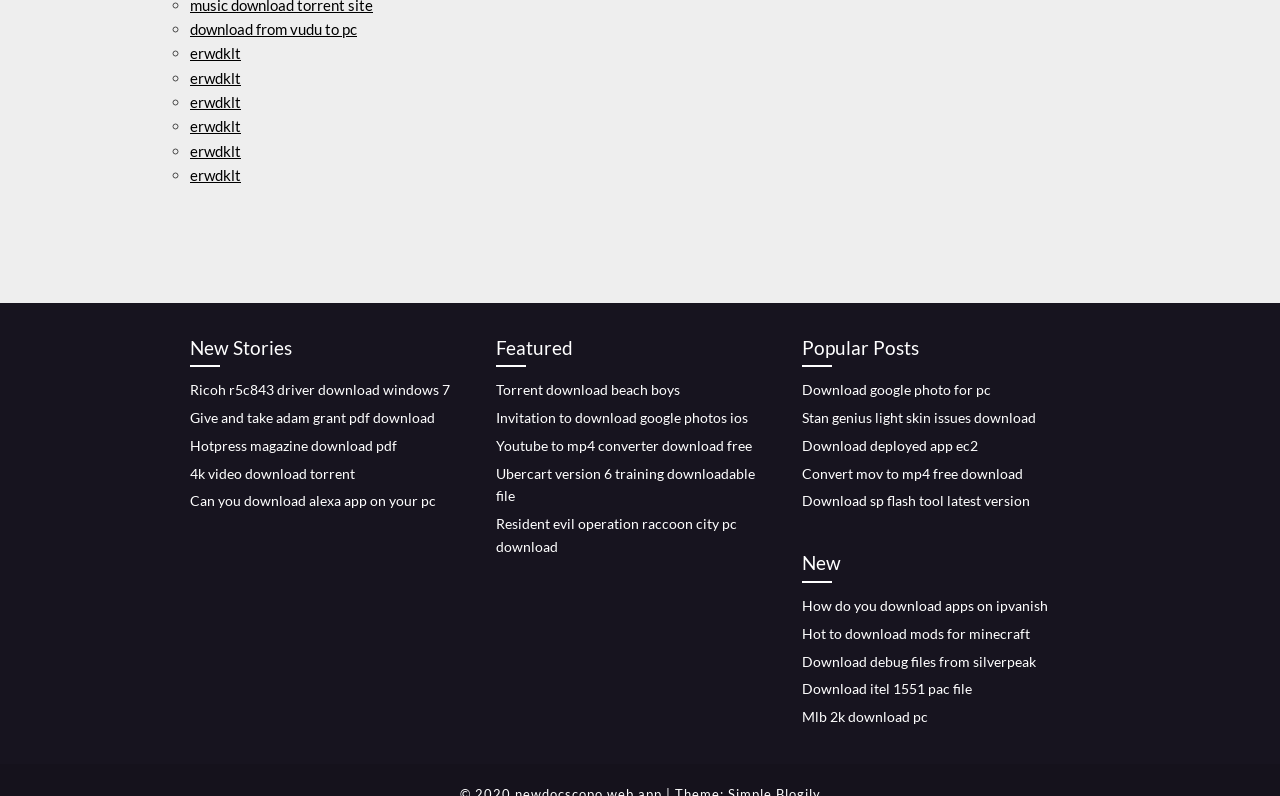Give a one-word or short phrase answer to the question: 
What is the purpose of this webpage?

Download links